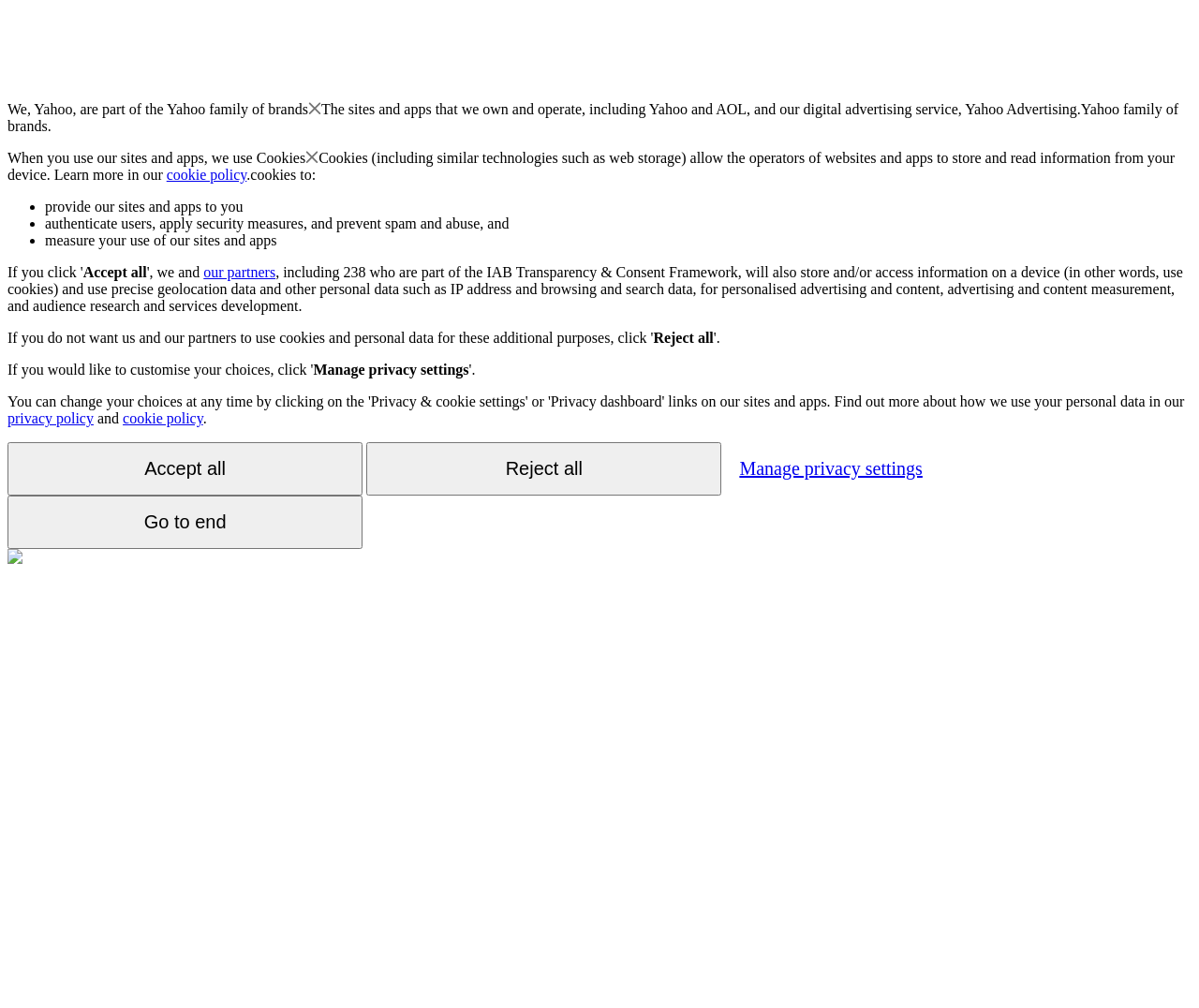Answer the question below in one word or phrase:
How many partners are part of the IAB Transparency & Consent Framework?

238